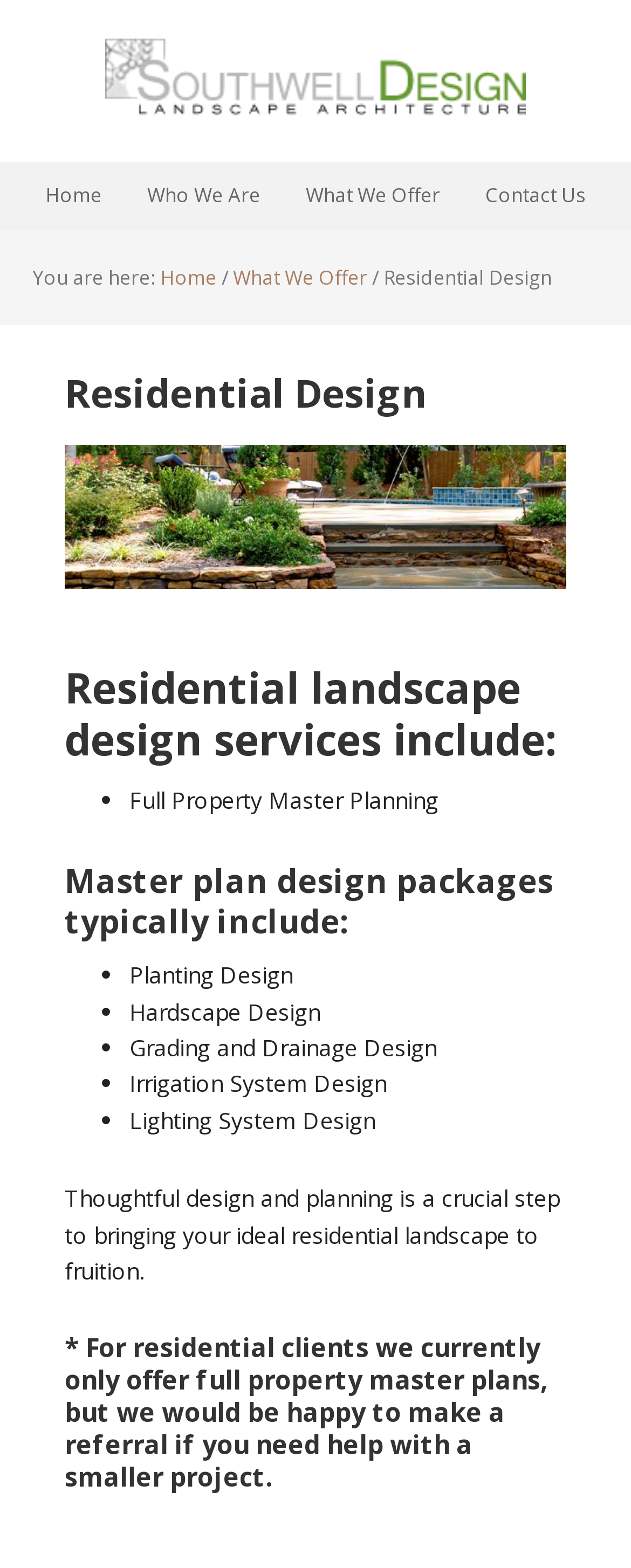Bounding box coordinates are specified in the format (top-left x, top-left y, bottom-right x, bottom-right y). All values are floating point numbers bounded between 0 and 1. Please provide the bounding box coordinate of the region this sentence describes: Home

[0.254, 0.168, 0.344, 0.186]